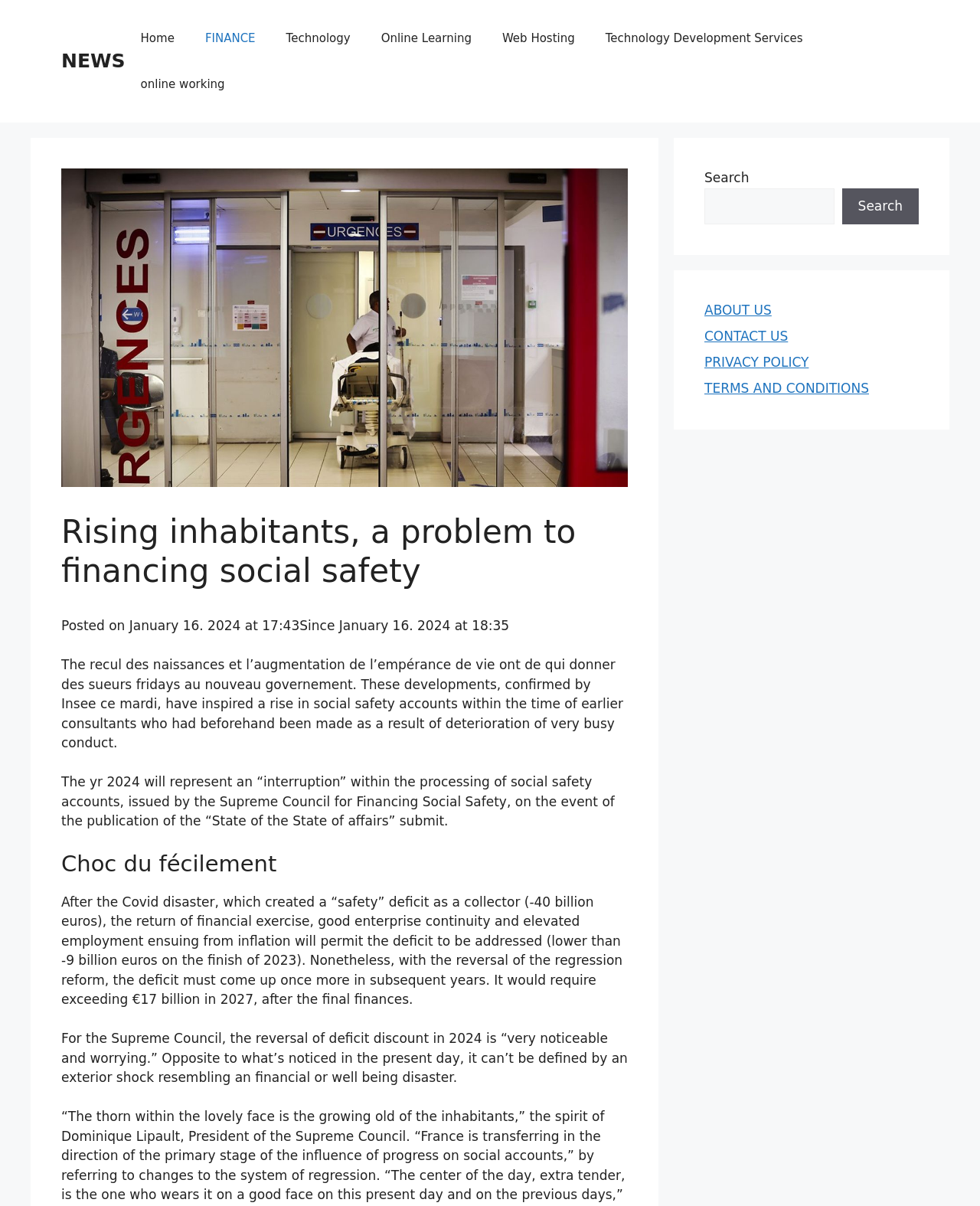Please specify the bounding box coordinates of the clickable region to carry out the following instruction: "Read about FINANCE". The coordinates should be four float numbers between 0 and 1, in the format [left, top, right, bottom].

[0.194, 0.013, 0.276, 0.051]